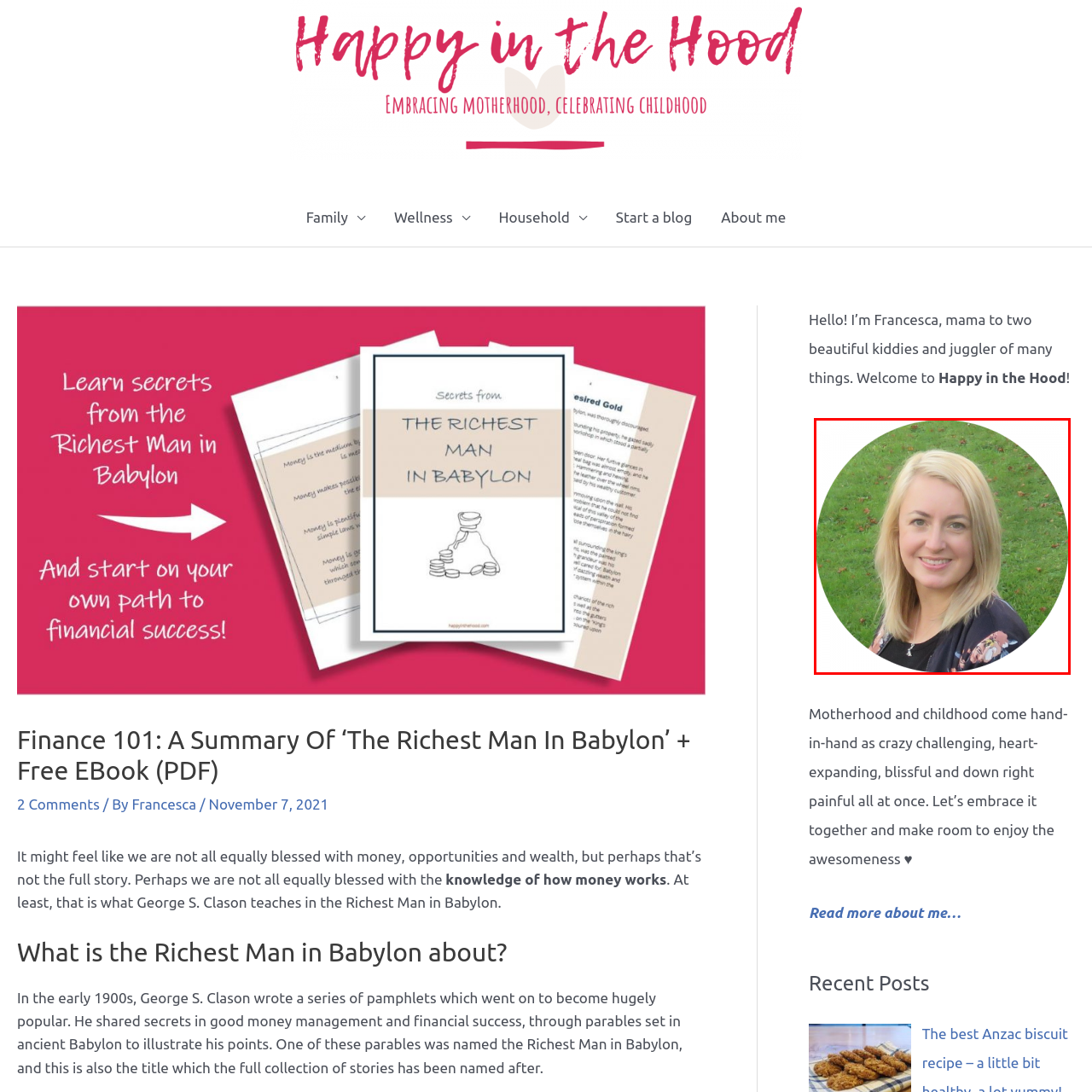Describe in detail what you see in the image highlighted by the red border.

A warm and welcoming portrait of Francesca, who is often seen as a guiding figure for mothers and families navigating the complexities of parenting. In this inviting image, she smiles brightly against a backdrop of lush green grass, embodying both warmth and approachability. Her light blonde hair frames her face softly, and her outfit, featuring floral accents, adds a touch of personality. This image reflects her passion for sharing insights and experiences in motherhood and childhood, as encapsulated in her blog, "Happy in the Hood." Francesca's expression conveys both joy and the heartfelt connection she aims to foster with her audience, inviting others to embrace the beautiful chaos of parenting alongside her.